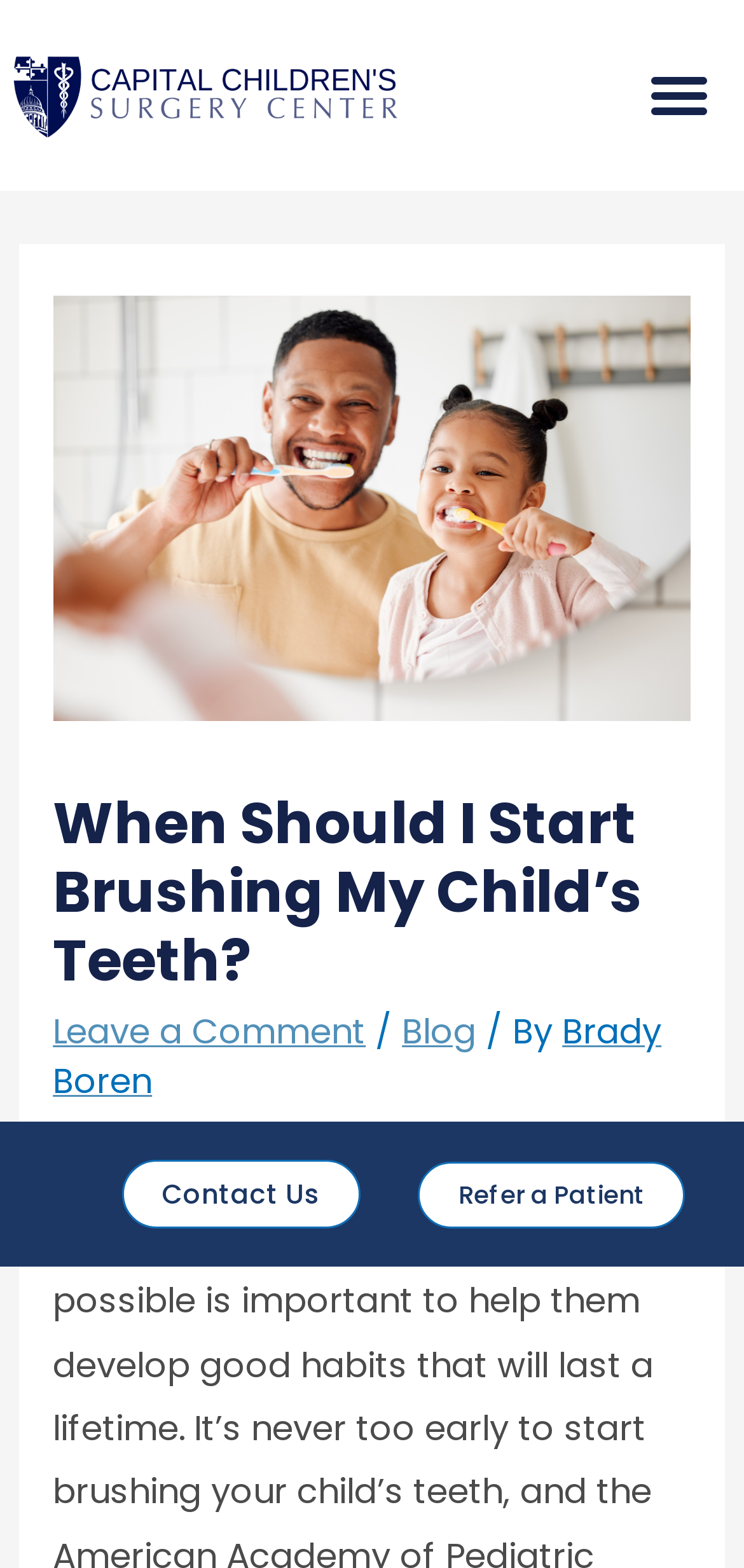What is the purpose of the button at the top right corner?
Refer to the image and offer an in-depth and detailed answer to the question.

I determined the purpose of the button by looking at its description 'Menu Toggle' which suggests that it is used to toggle the menu.